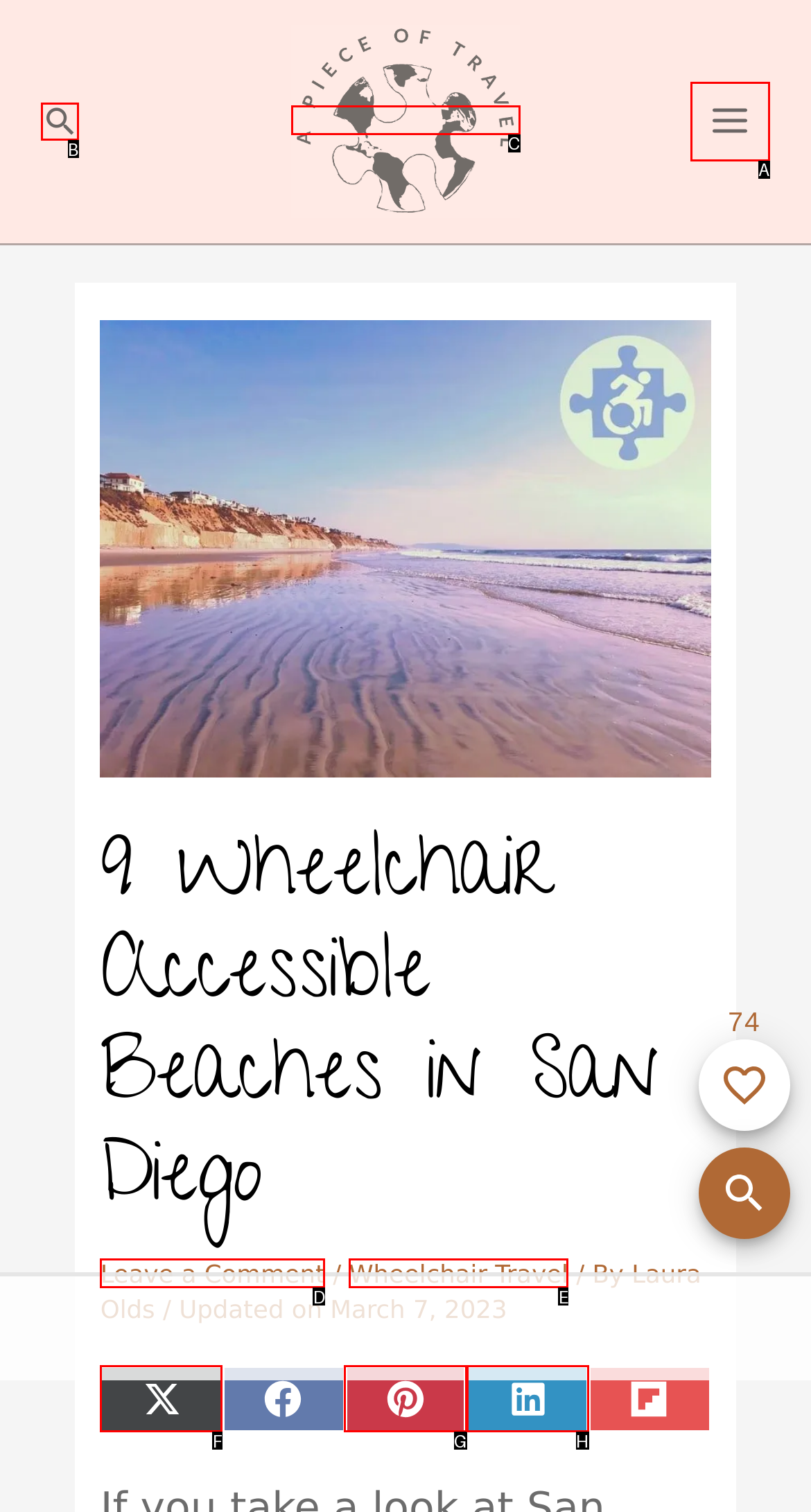Which choice should you pick to execute the task: Search for something
Respond with the letter associated with the correct option only.

B